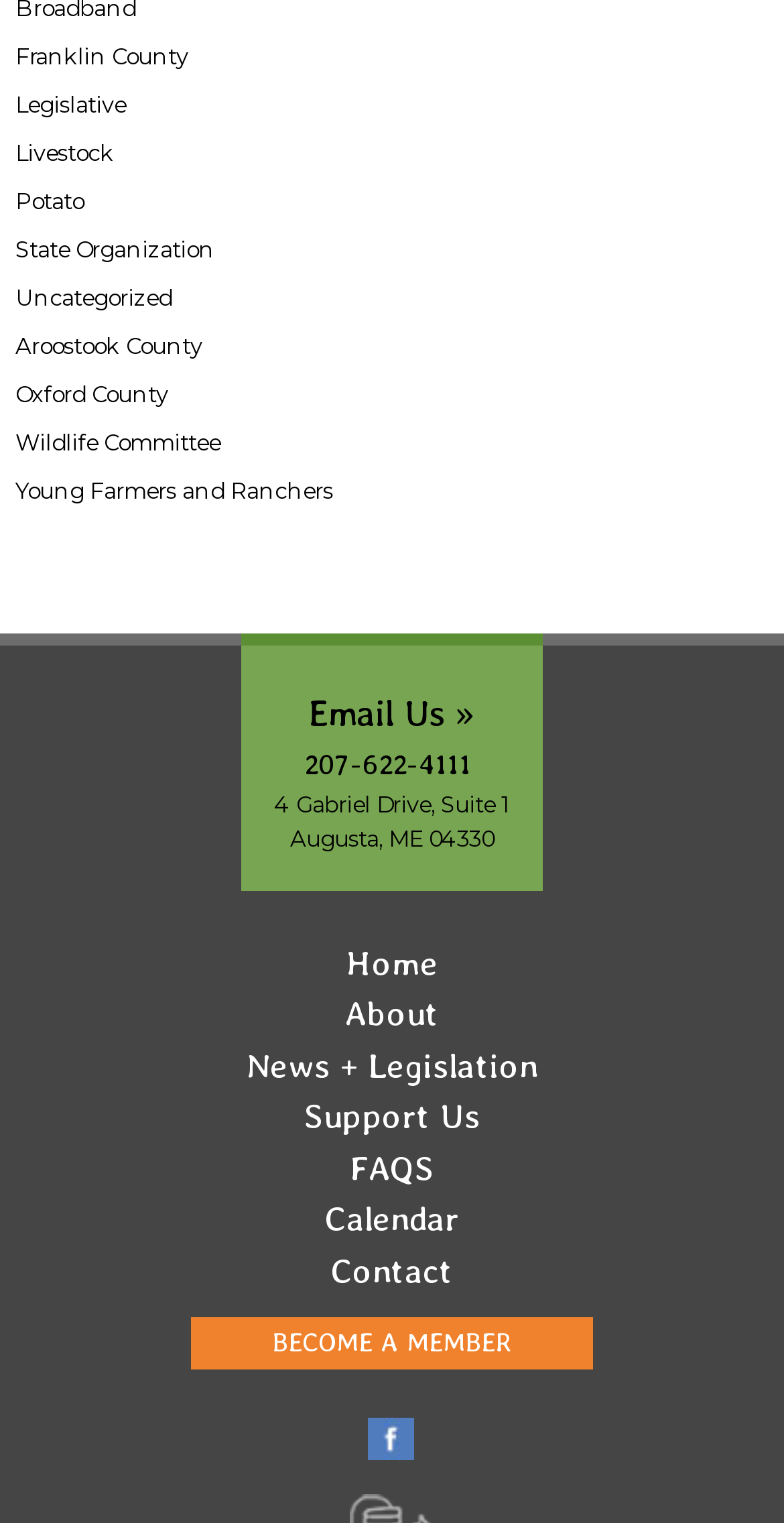Answer the question in a single word or phrase:
What is the purpose of the 'BECOME A MEMBER' link?

To join the organization